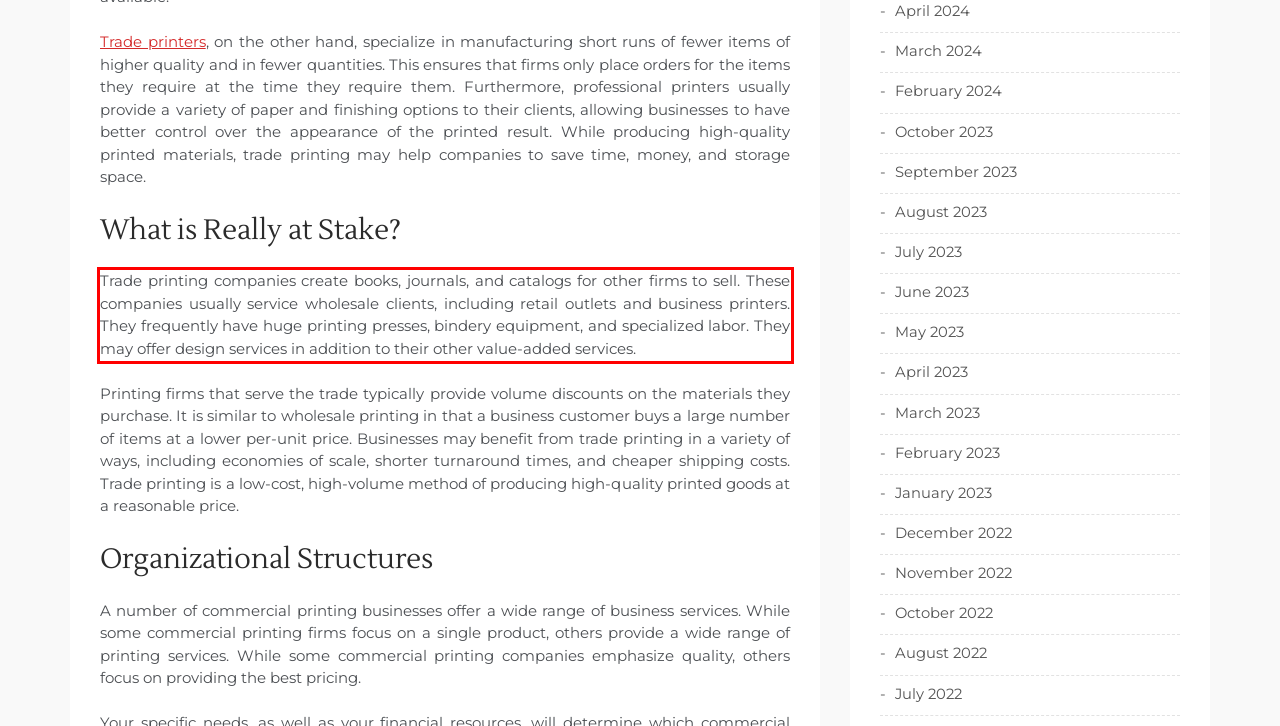Examine the screenshot of the webpage, locate the red bounding box, and generate the text contained within it.

Trade printing companies create books, journals, and catalogs for other firms to sell. These companies usually service wholesale clients, including retail outlets and business printers. They frequently have huge printing presses, bindery equipment, and specialized labor. They may offer design services in addition to their other value-added services.